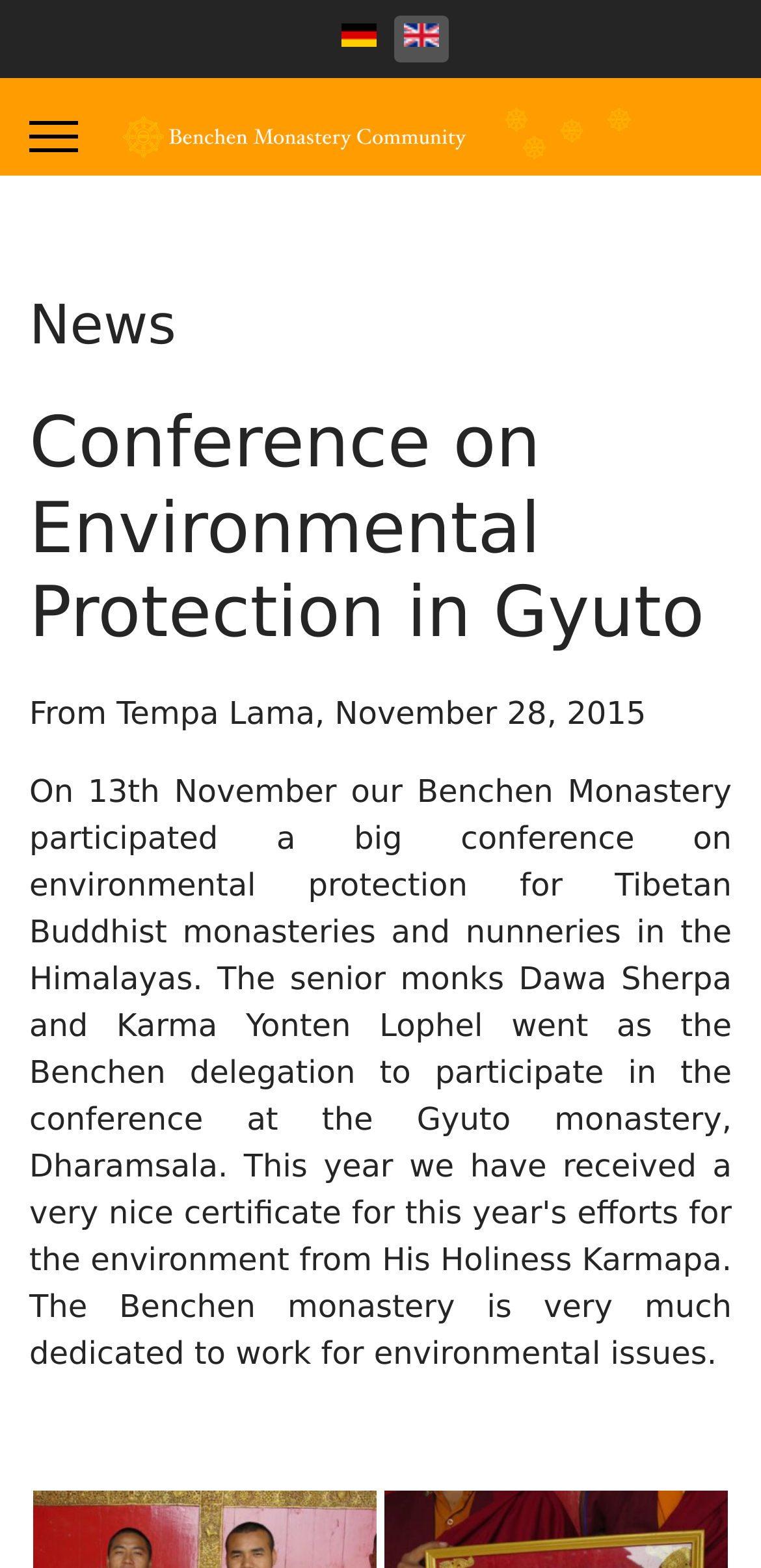What language options are available?
Please provide a single word or phrase based on the screenshot.

German, English (UK)